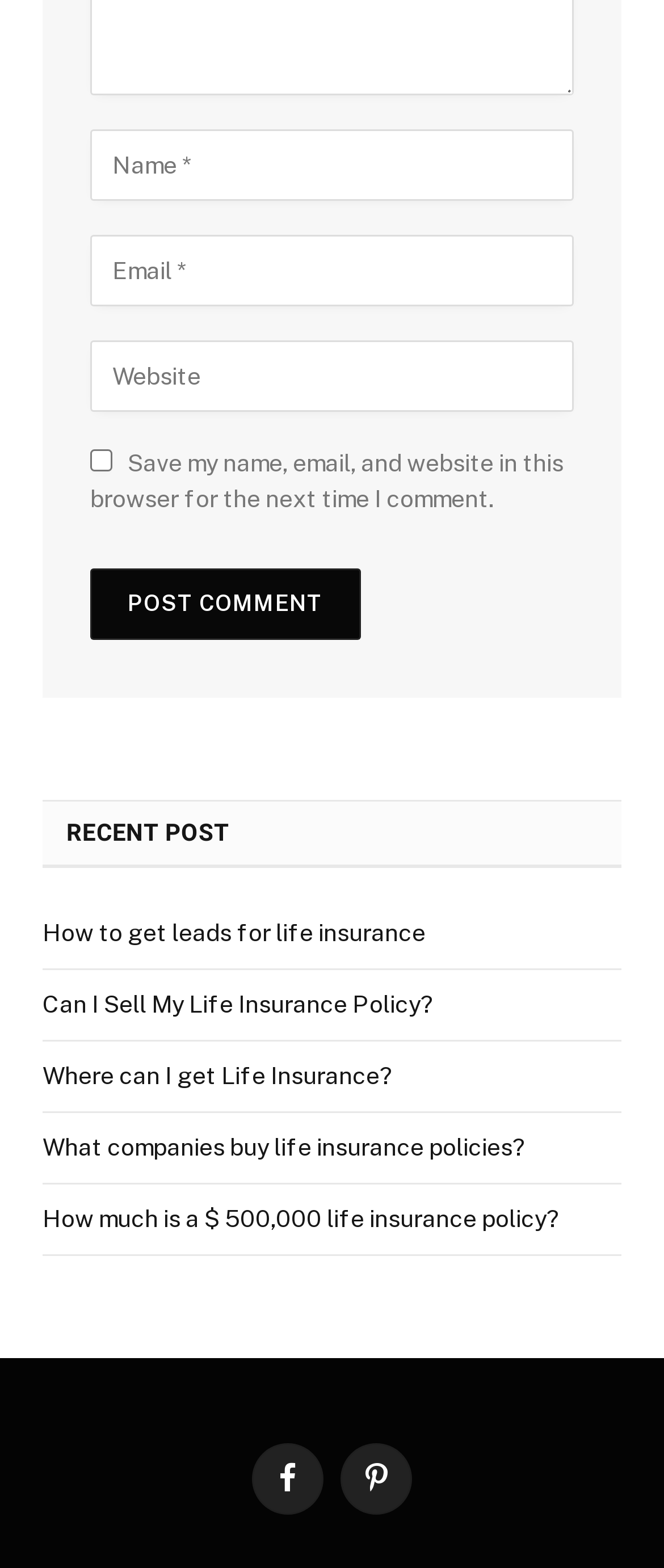Answer in one word or a short phrase: 
How many social media links are there?

2